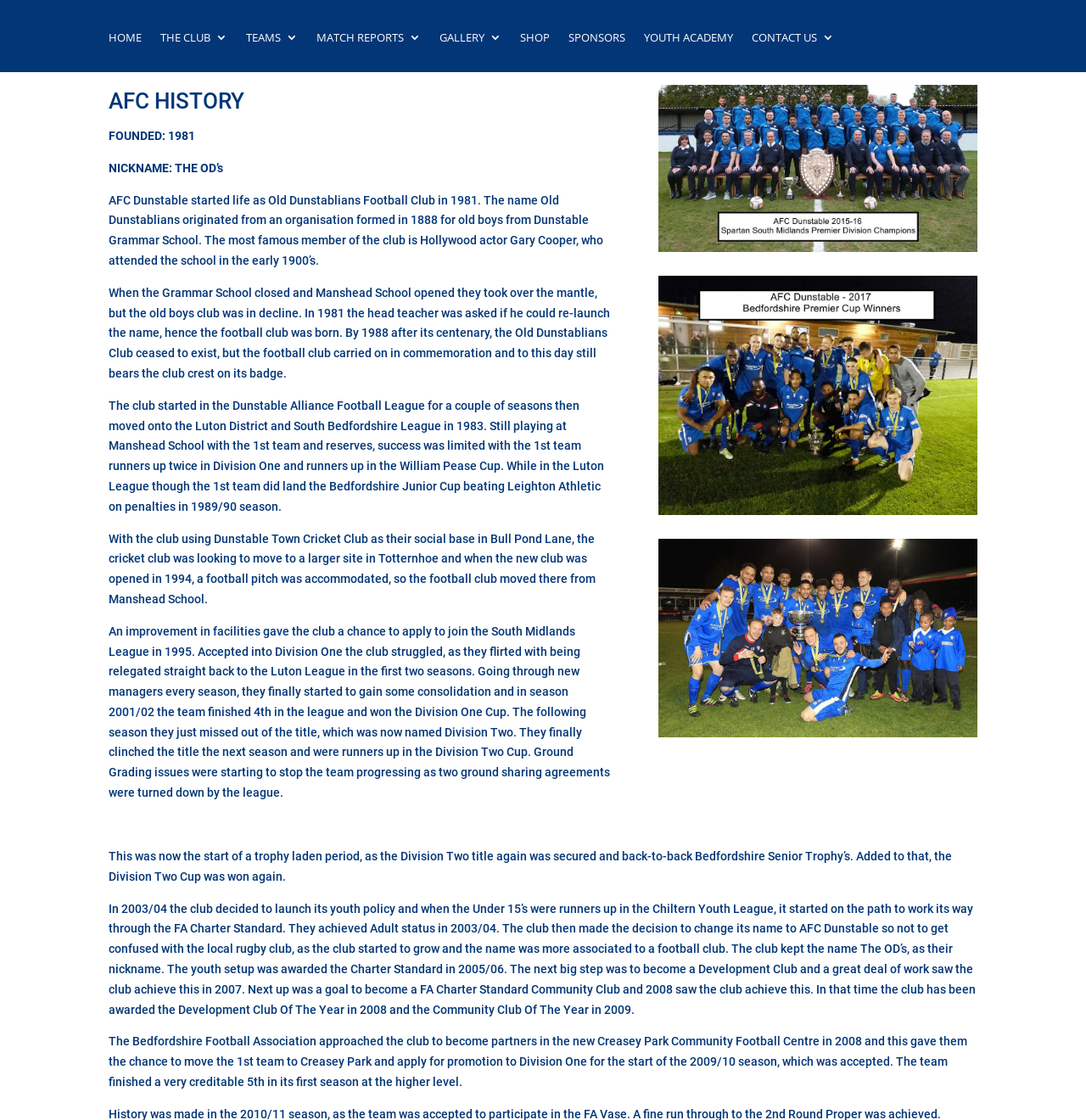Identify the bounding box coordinates of the clickable section necessary to follow the following instruction: "Go to THE CLUB". The coordinates should be presented as four float numbers from 0 to 1, i.e., [left, top, right, bottom].

[0.148, 0.028, 0.209, 0.044]